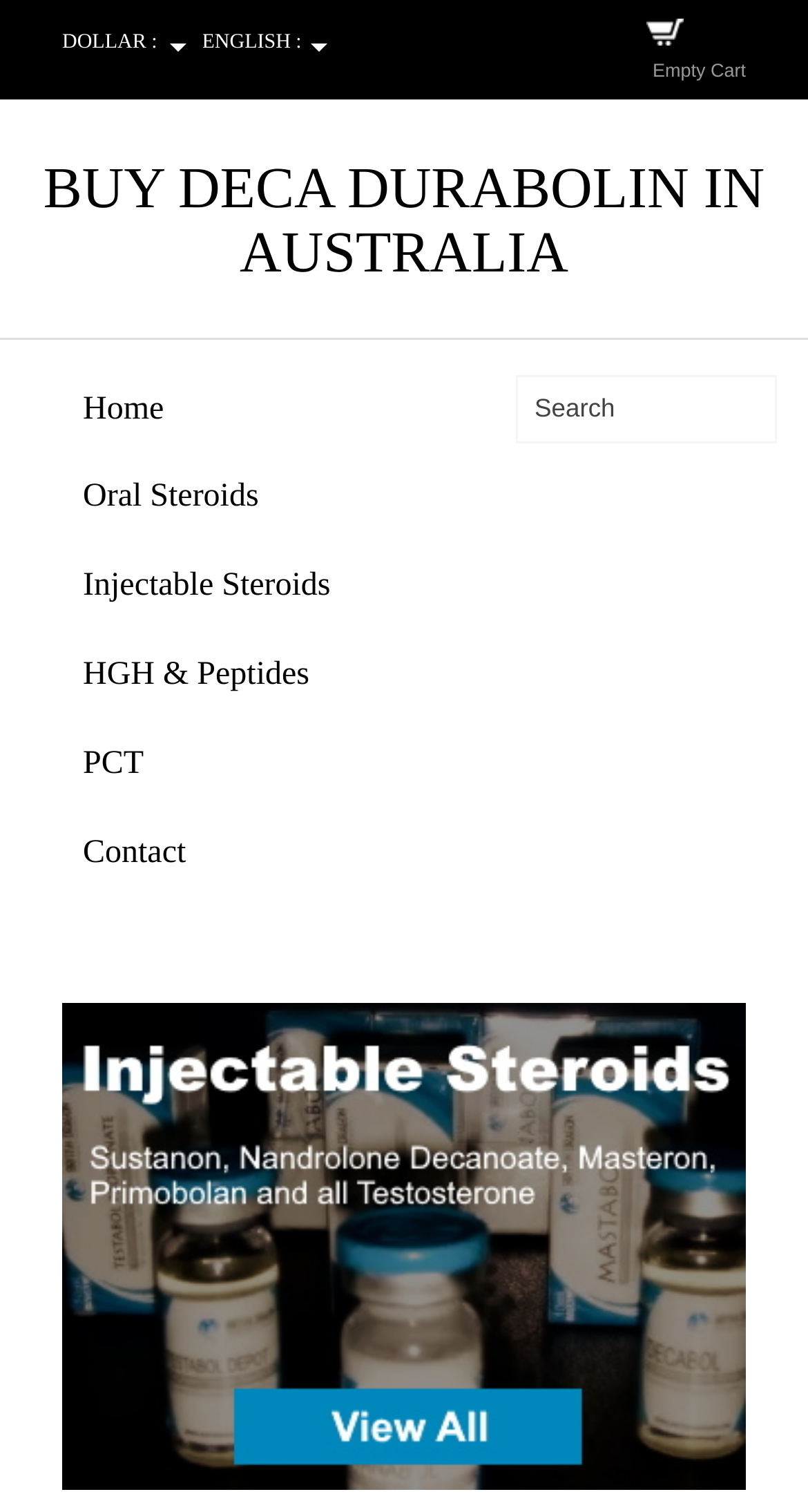What is the call-to-action on the button?
Provide a fully detailed and comprehensive answer to the question.

The call-to-action on the button is determined by looking at the location of the button near the textbox with the label 'Search', indicating that the button is used to initiate a search.